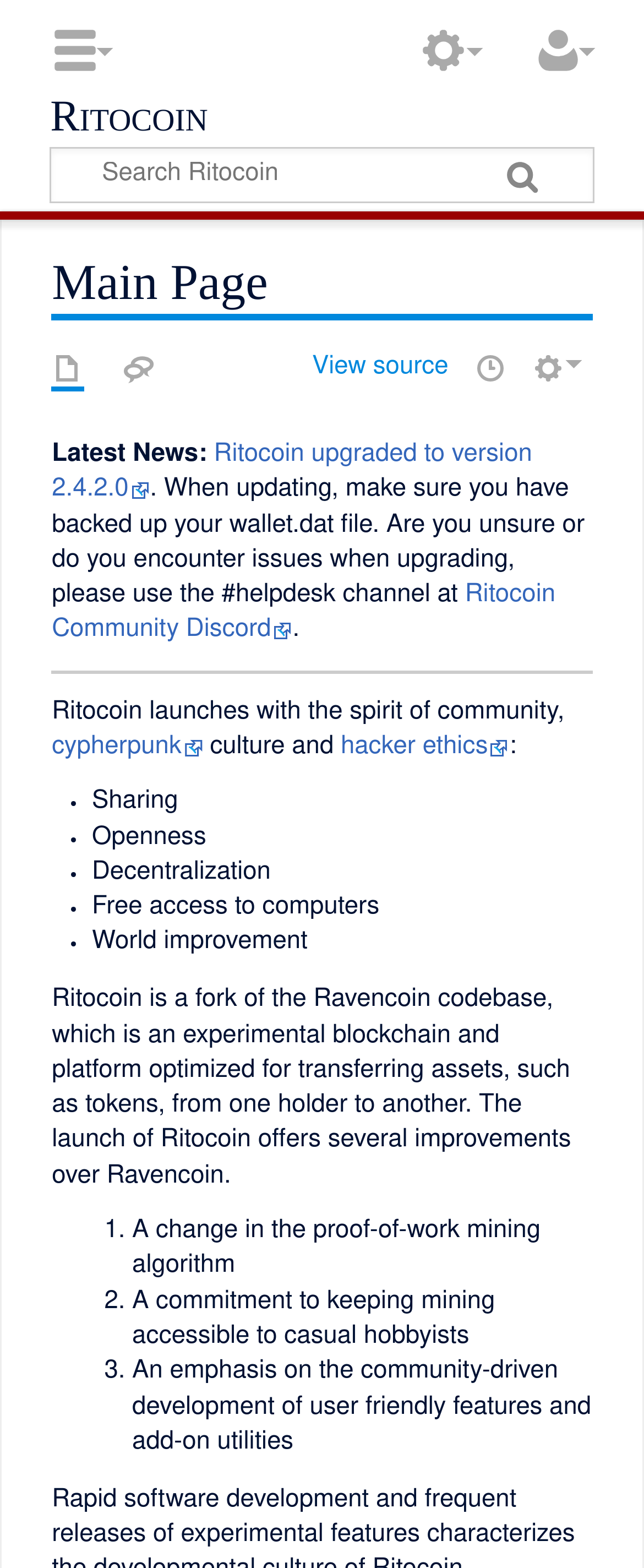Please identify the bounding box coordinates of the region to click in order to complete the given instruction: "Search for something". The coordinates should be four float numbers between 0 and 1, i.e., [left, top, right, bottom].

[0.08, 0.095, 0.92, 0.128]